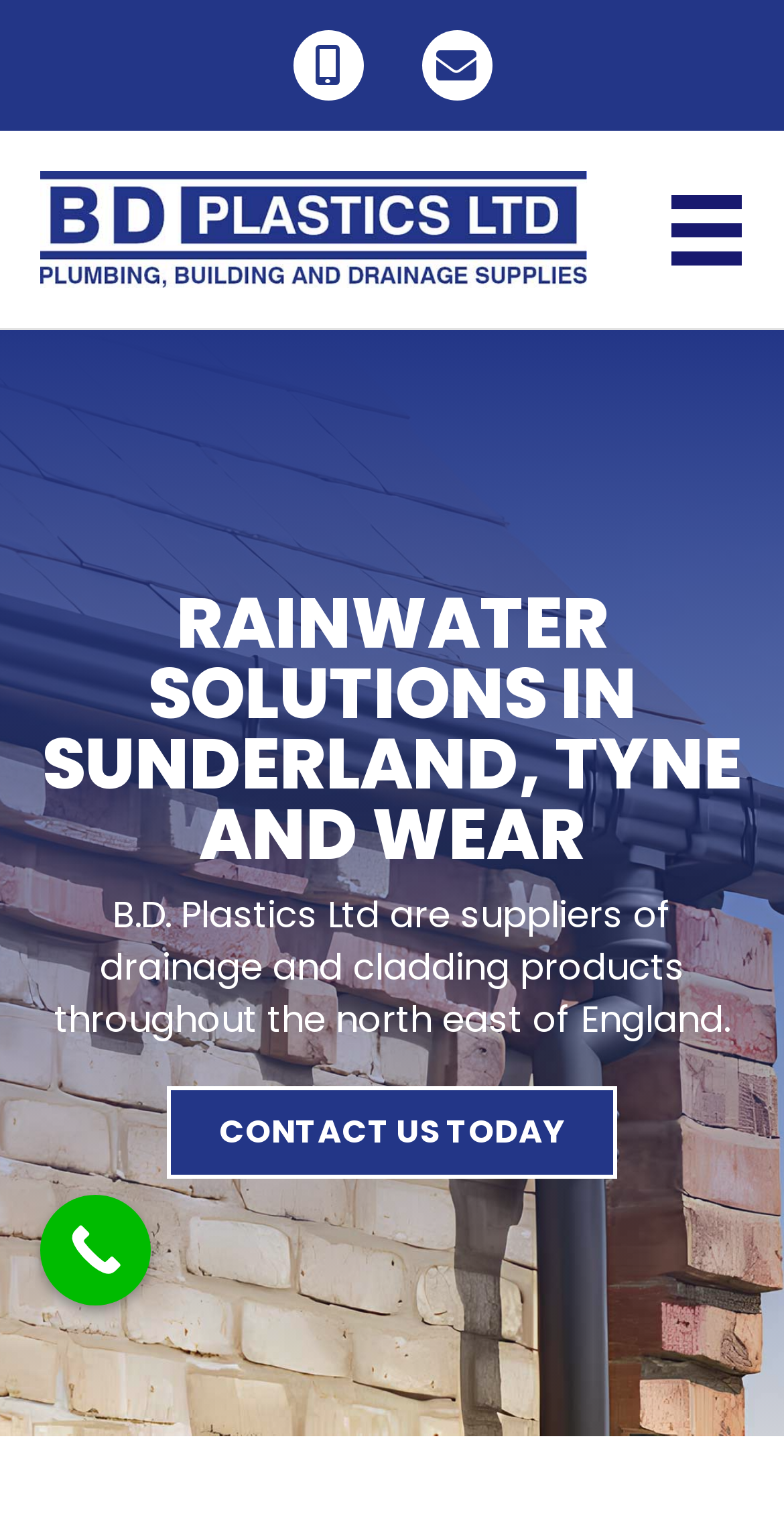Respond with a single word or phrase to the following question:
What is the purpose of the 'Contact Us Today' button?

To contact the company